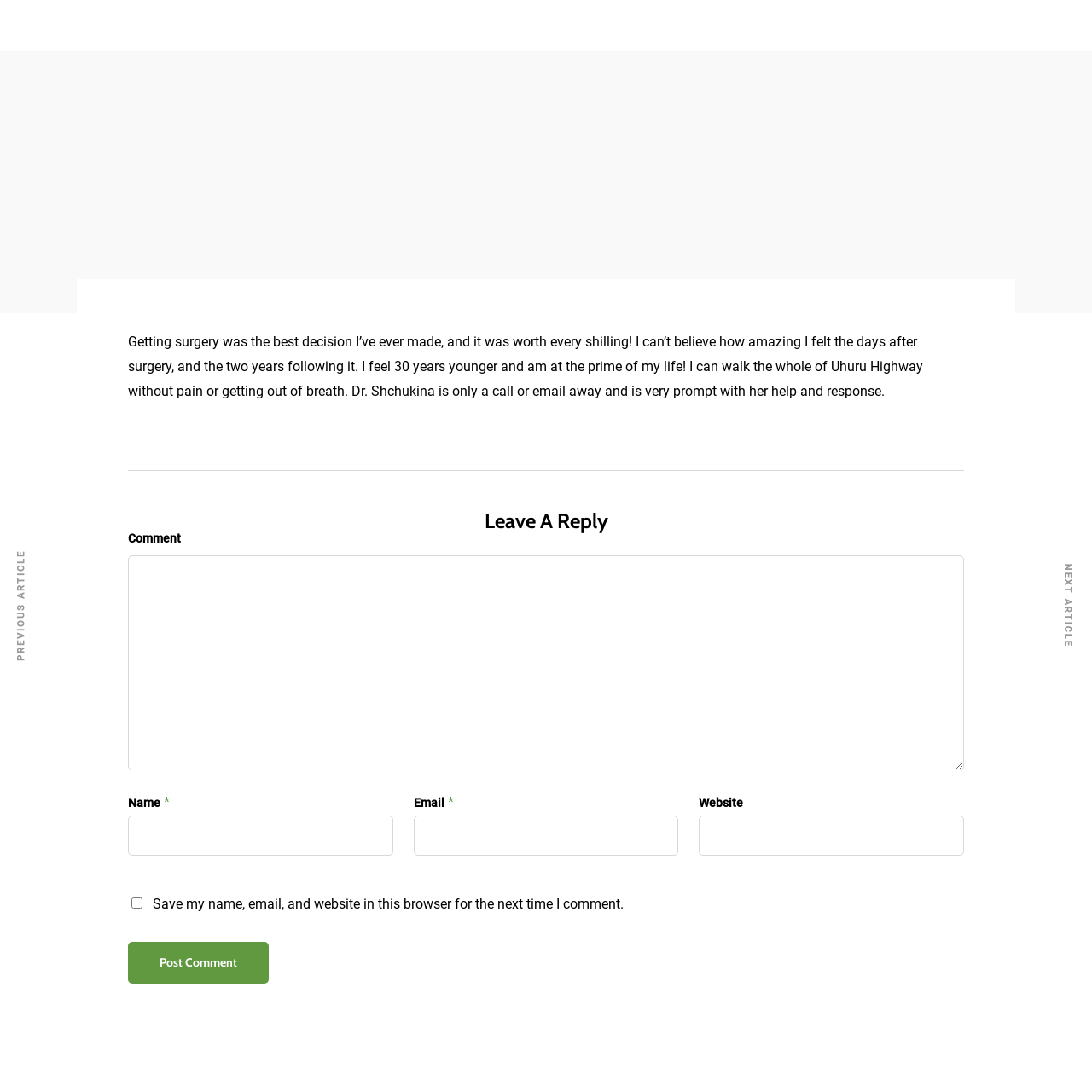What is the link at the top of the page?
Offer a detailed and full explanation in response to the question.

I determined the answer by looking at the link element with the text 'Gastric Sleeve' which is located at the top of the page.